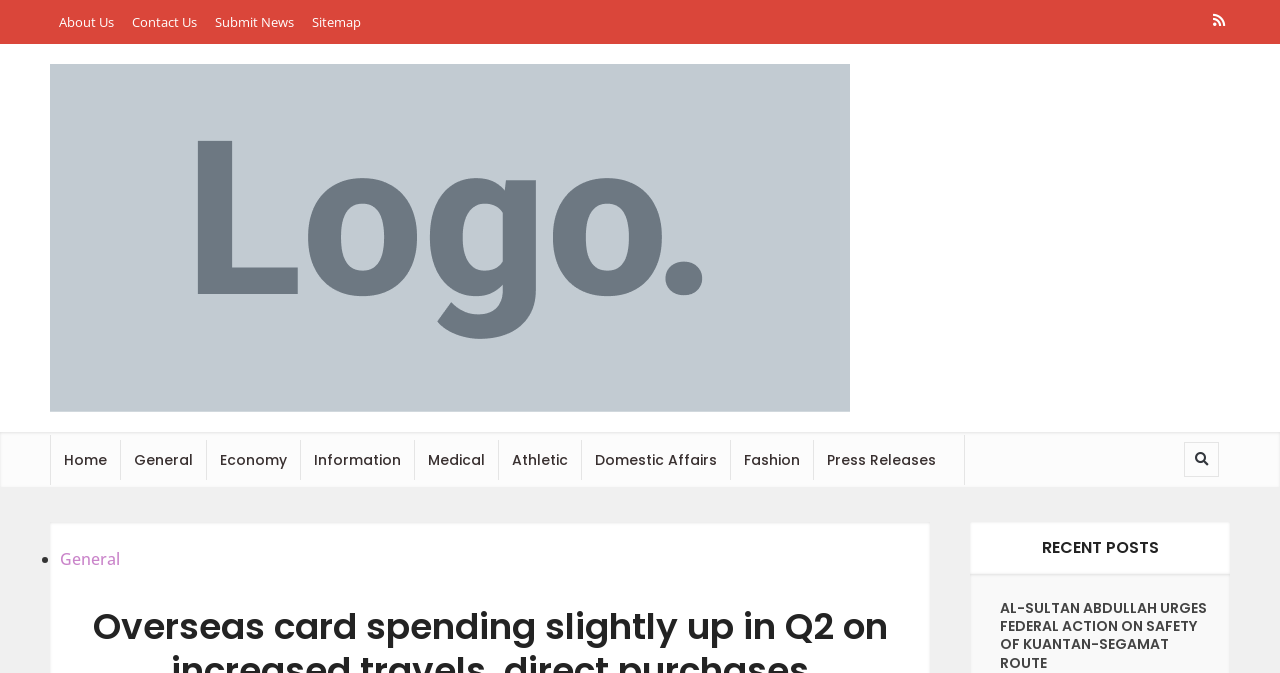What is the category of the news article 'AL-SULTAN ABDULLAH URGES FEDERAL ACTION ON SAFETY OF KUANTAN-SEGAMAT ROUTE'?
Answer with a single word or short phrase according to what you see in the image.

General